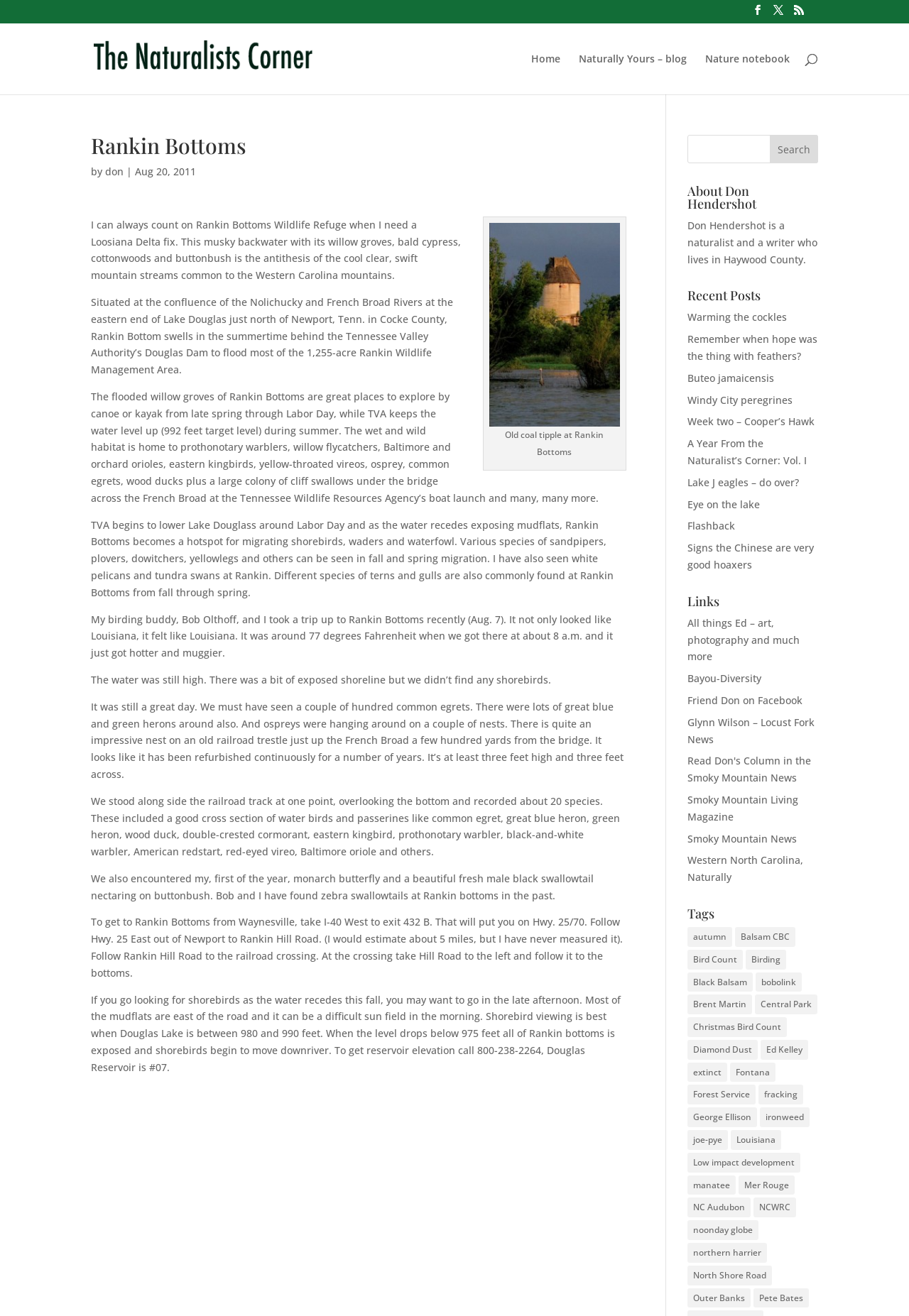Detail the features and information presented on the webpage.

The webpage is about a naturalist's corner, specifically focused on Rankin Bottoms, a wildlife refuge. At the top, there are several links to social media platforms and a search bar. Below that, there is a heading "Rankin Bottoms" followed by a brief description of the area and its attractions. 

To the right of the heading, there is an image of an old coal tipple at Rankin Bottoms. The main content of the page is a blog post about the author's experience visiting Rankin Bottoms with a friend. The post is divided into several paragraphs, describing the scenery, wildlife, and their observations during the trip. 

Throughout the post, there are mentions of various bird species, including prothonotary warblers, willow flycatchers, and osprey, as well as other wildlife like monarch butterflies and black swallowtails. The author also provides information on how to get to Rankin Bottoms and tips for visiting the area.

On the right side of the page, there are several sections, including "About Don Hendershot", "Recent Posts", "Links", and "Tags". The "Recent Posts" section lists several article titles, while the "Links" section provides links to other websites and resources. The "Tags" section lists various keywords related to the content of the page, such as "autumn", "birding", and "Louisiana".